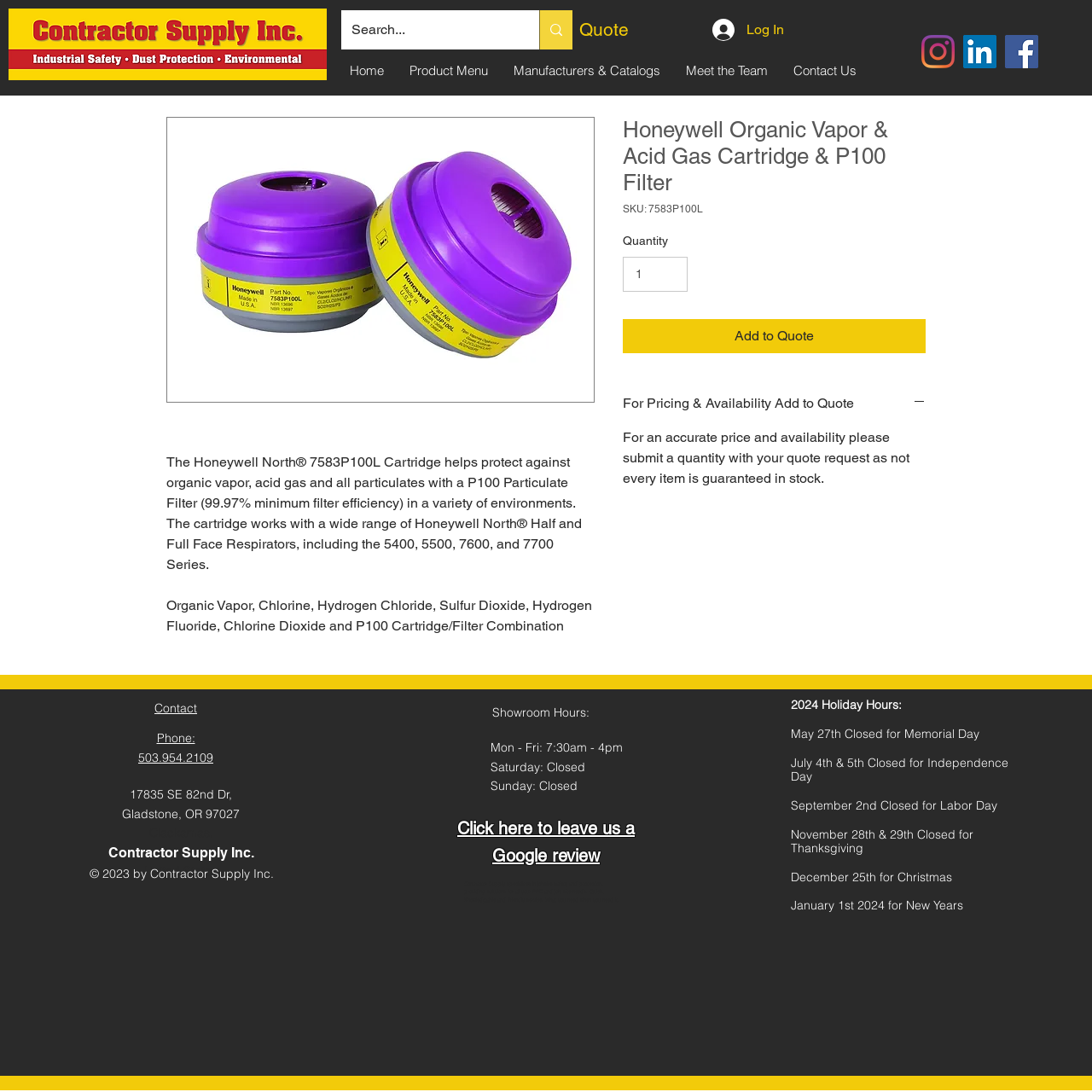Identify the bounding box coordinates of the clickable region required to complete the instruction: "Log in to the website". The coordinates should be given as four float numbers within the range of 0 and 1, i.e., [left, top, right, bottom].

[0.641, 0.012, 0.729, 0.042]